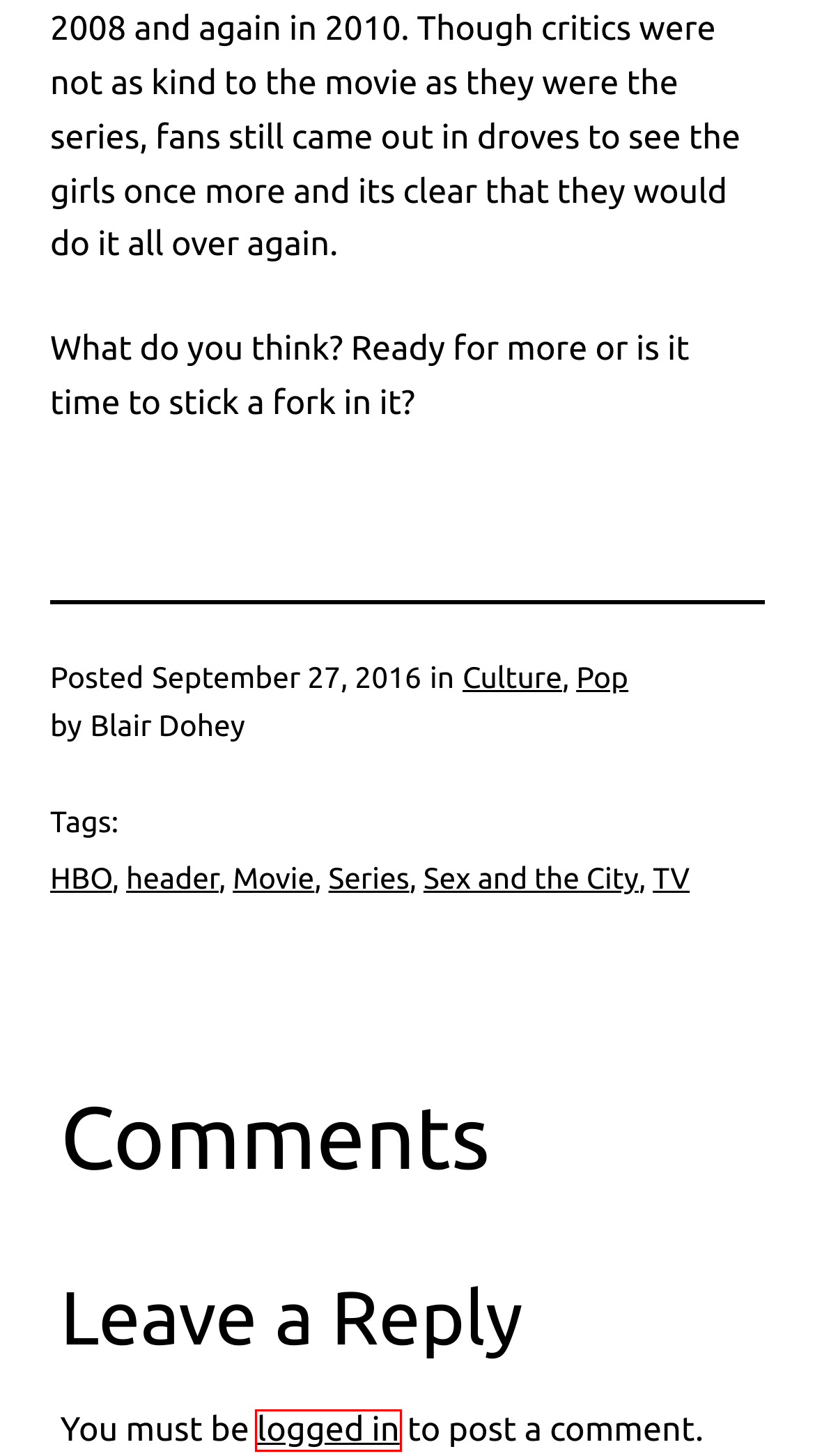Given a screenshot of a webpage with a red bounding box highlighting a UI element, choose the description that best corresponds to the new webpage after clicking the element within the red bounding box. Here are your options:
A. Sex and the City – Day Jobs / Nightlife
B. Culture – Day Jobs / Nightlife
C. Pop – Day Jobs / Nightlife
D. header – Day Jobs / Nightlife
E. Series – Day Jobs / Nightlife
F. Log In ‹ Day Jobs / Nightlife — WordPress
G. Movie – Day Jobs / Nightlife
H. HBO – Day Jobs / Nightlife

F